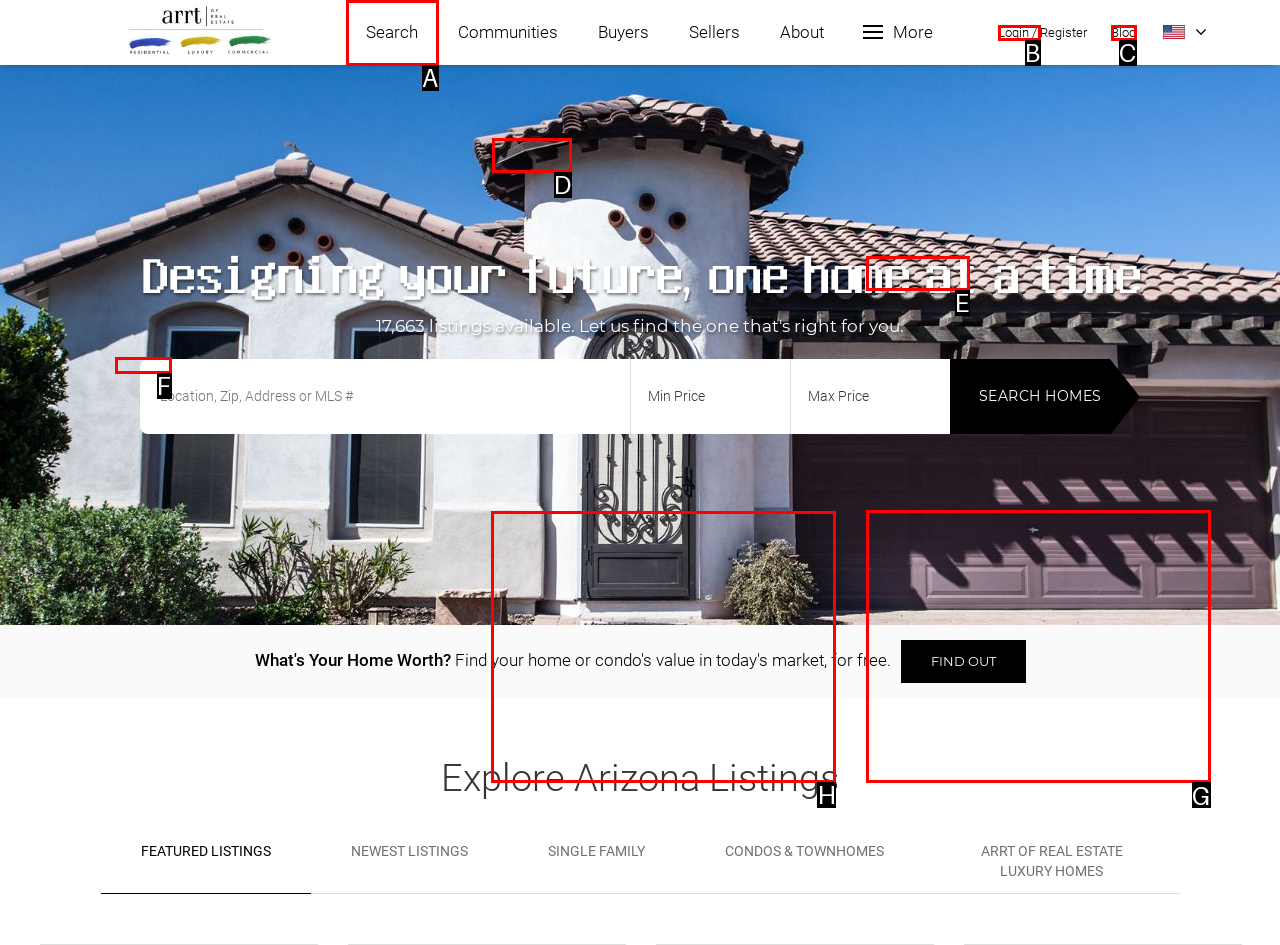Tell me which letter corresponds to the UI element that should be clicked to fulfill this instruction: Read the latest blog post
Answer using the letter of the chosen option directly.

H